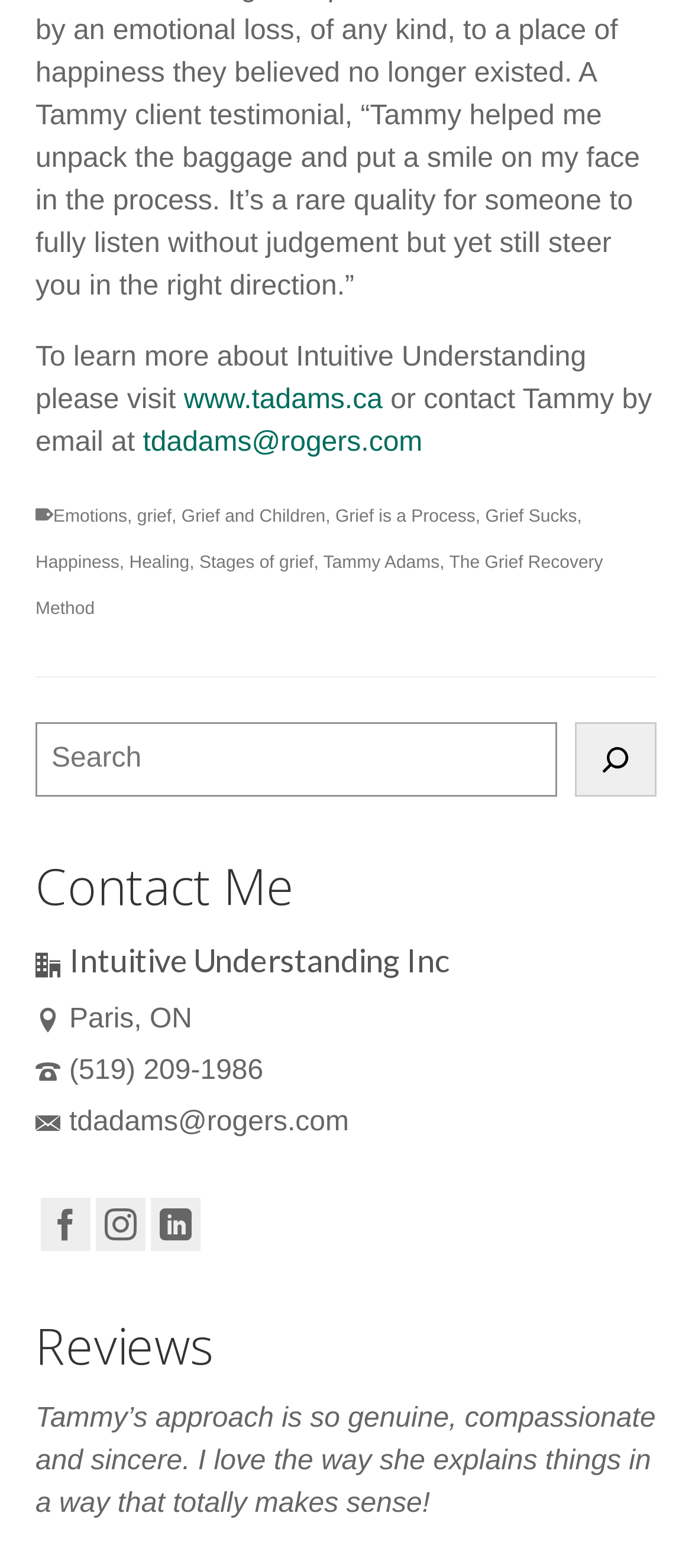Pinpoint the bounding box coordinates of the element to be clicked to execute the instruction: "read the reviews".

[0.051, 0.896, 0.948, 0.969]